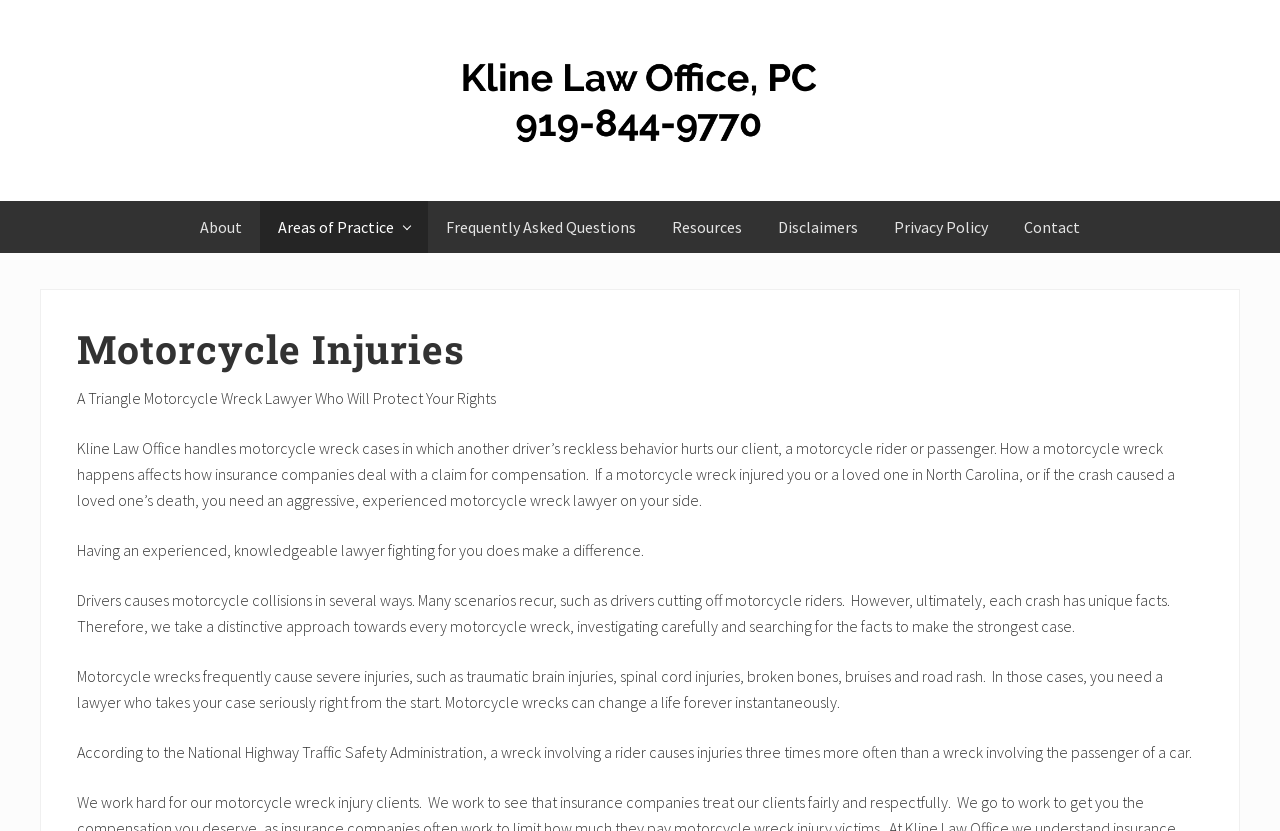What is the name of the law office?
Based on the visual information, provide a detailed and comprehensive answer.

I found the answer by looking at the link element with the text 'Kline Law Office, PC' and its corresponding image element with the same text, which suggests that it is the name of the law office.